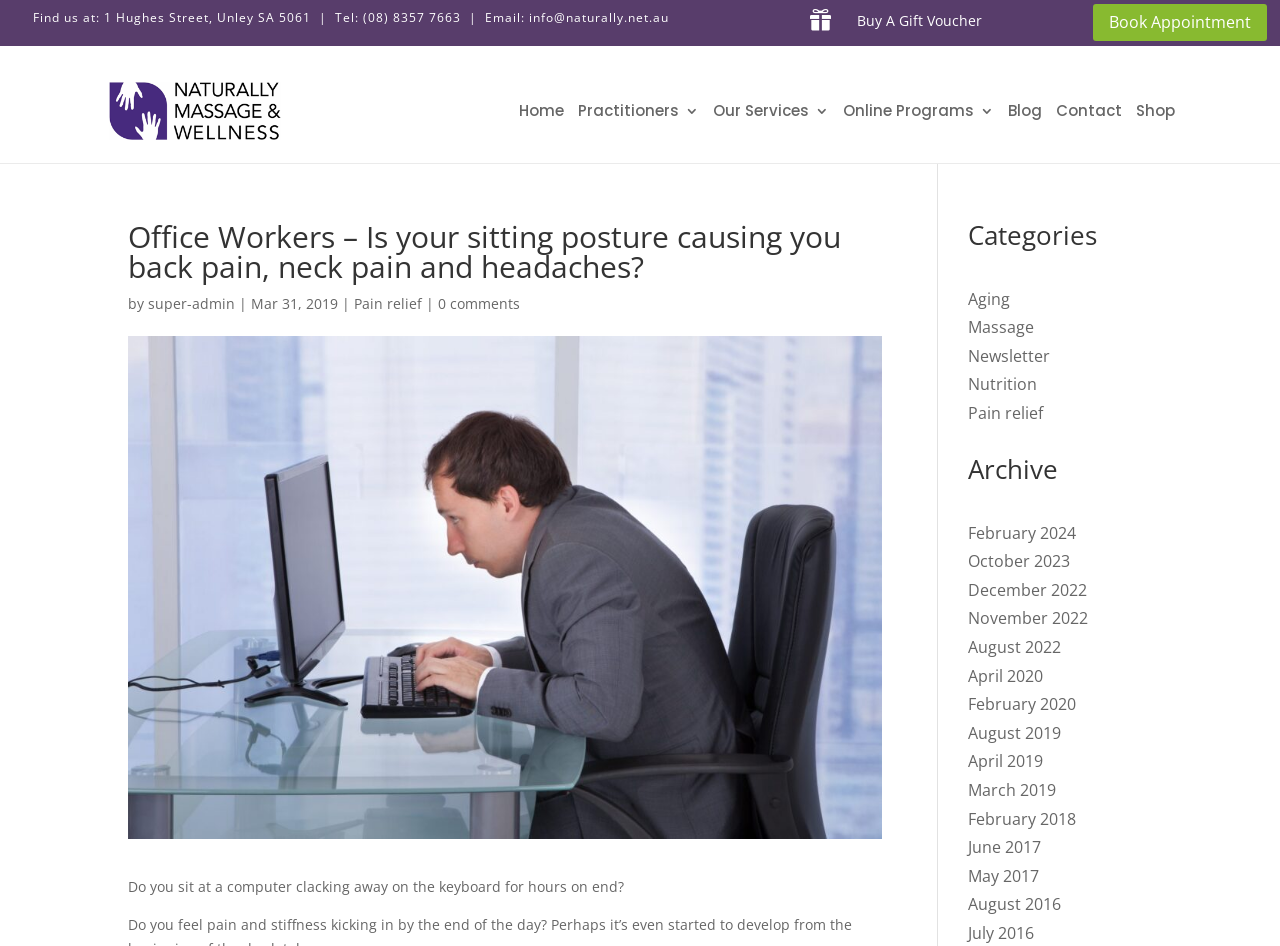Using the description "February 2020", locate and provide the bounding box of the UI element.

[0.756, 0.733, 0.841, 0.756]